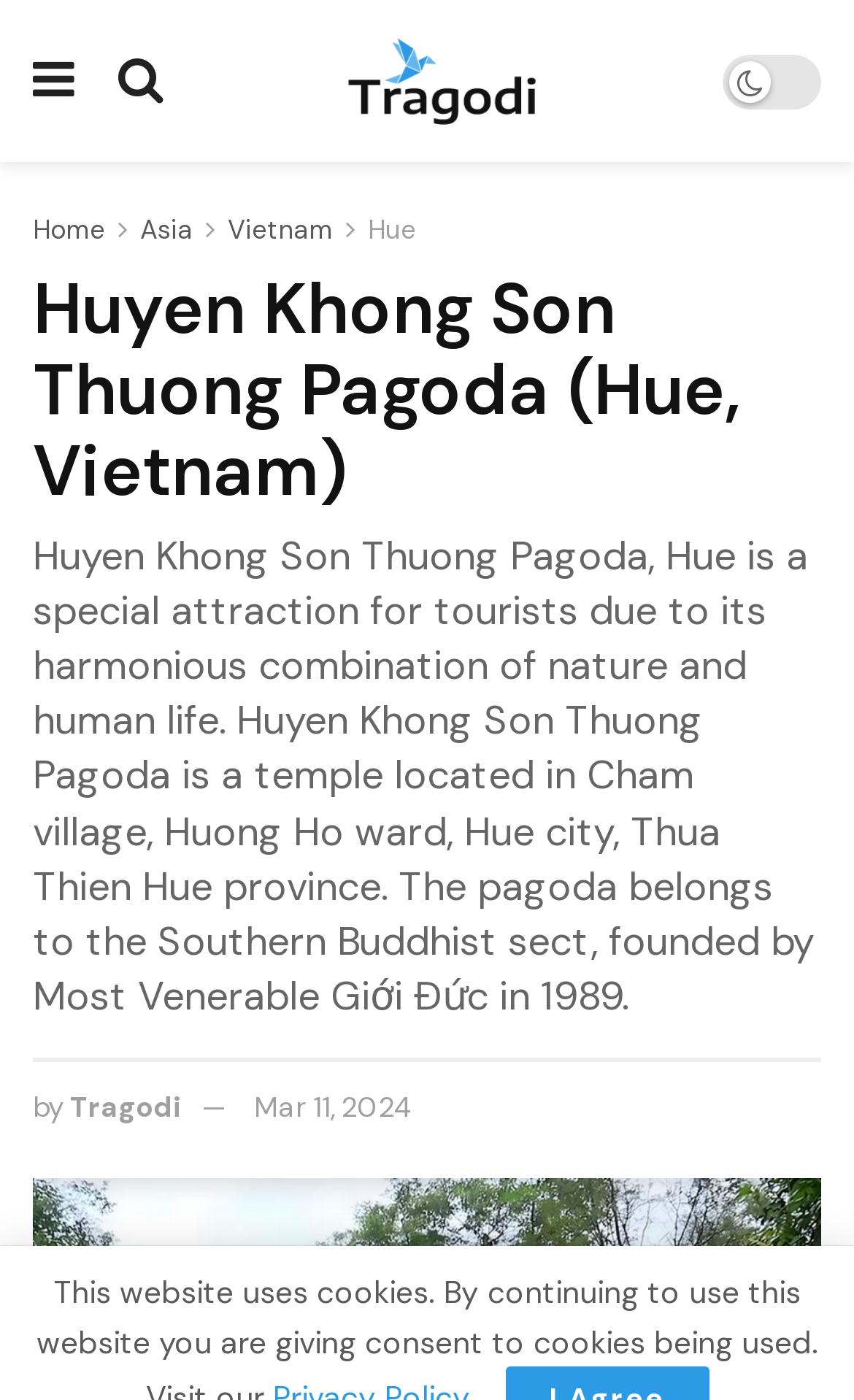Provide the bounding box coordinates of the HTML element described by the text: "alt="Tragodi"". The coordinates should be in the format [left, top, right, bottom] with values between 0 and 1.

[0.409, 0.027, 0.627, 0.089]